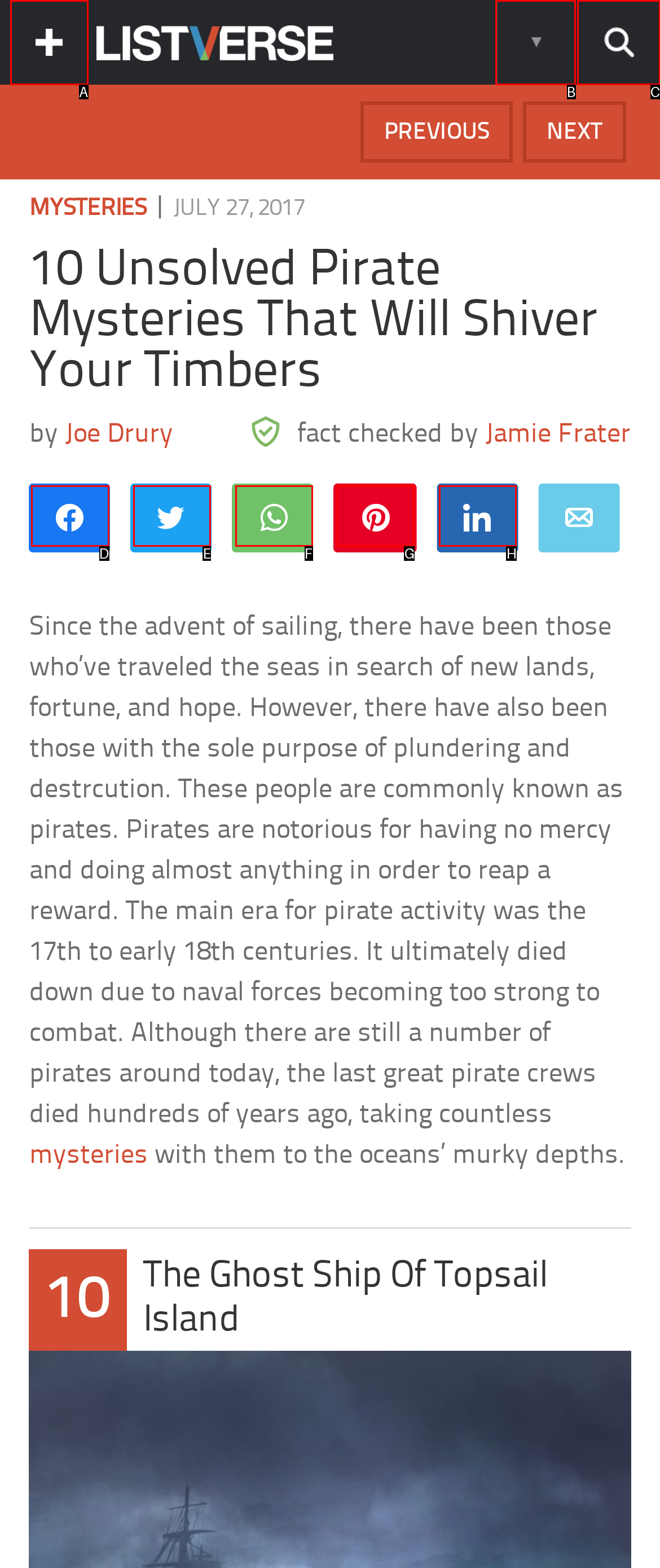Identify the correct letter of the UI element to click for this task: Show more information
Respond with the letter from the listed options.

B